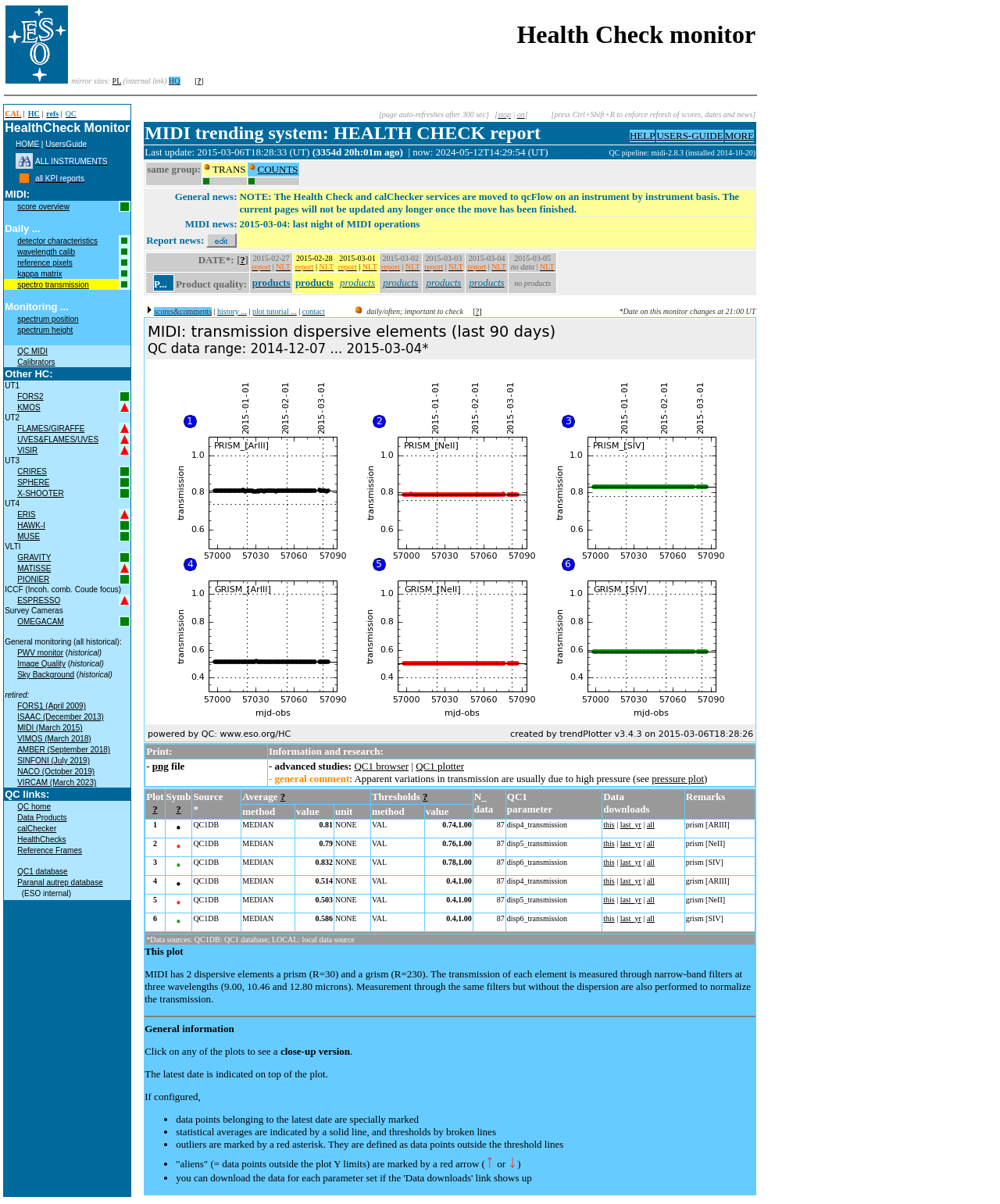Determine the bounding box coordinates (top-left x, top-left y, bottom-right x, bottom-right y) of the UI element described in the following text: [page auto-refreshes after 300 sec]

[0.379, 0.092, 0.489, 0.099]